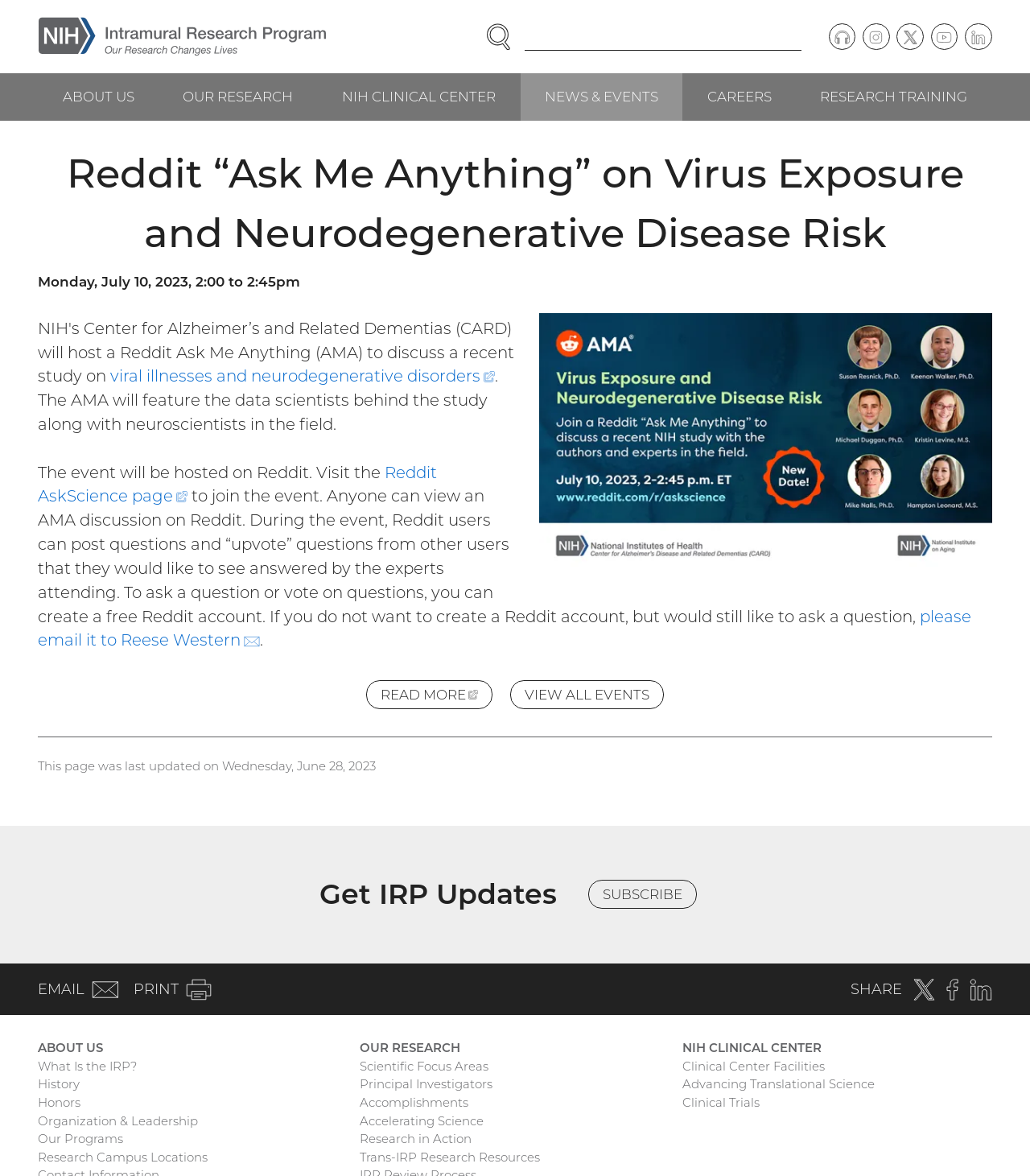Find the bounding box coordinates of the area to click in order to follow the instruction: "Visit the NIH Intramural Research Program homepage".

[0.03, 0.009, 0.324, 0.054]